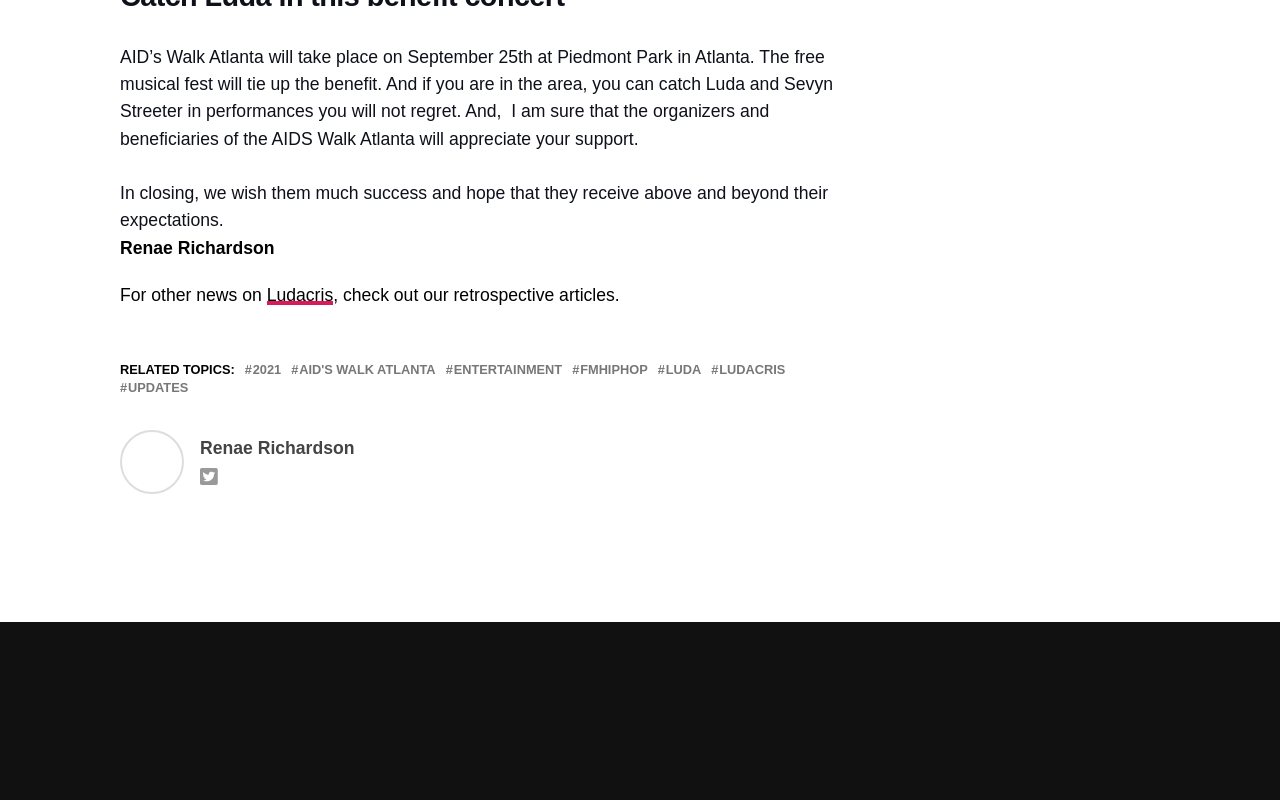Where is AIDS Walk Atlanta taking place?
Using the picture, provide a one-word or short phrase answer.

Piedmont Park in Atlanta